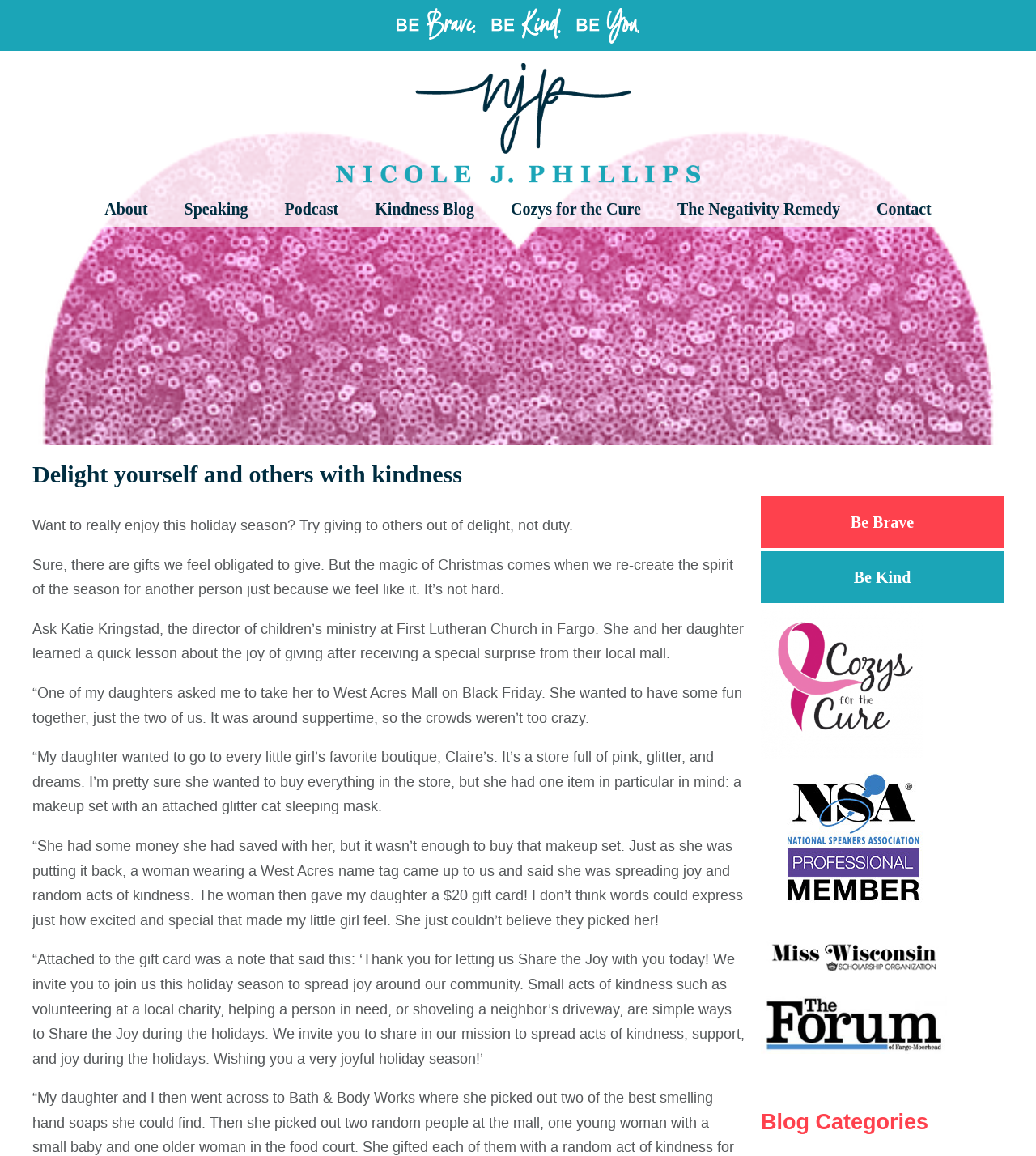Identify the bounding box coordinates of the clickable section necessary to follow the following instruction: "Learn more about the author". The coordinates should be presented as four float numbers from 0 to 1, i.e., [left, top, right, bottom].

[0.085, 0.165, 0.158, 0.197]